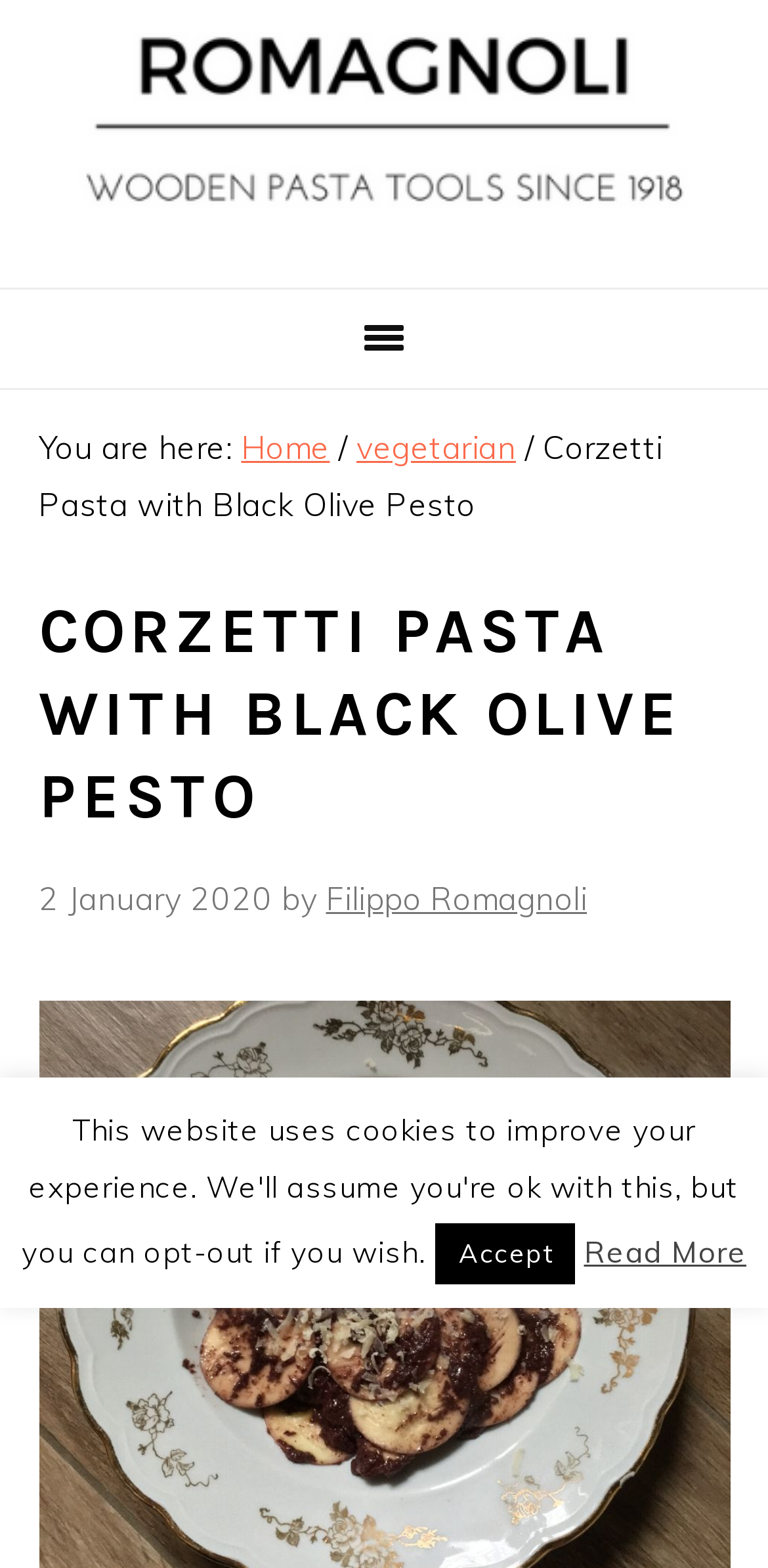Give an extensive and precise description of the webpage.

The webpage is about a recipe for Corzetti Pasta with Black Olive Pesto. At the top left corner, there are four links to skip to different sections of the page: primary navigation, main content, primary sidebar, and footer. 

Below these links, there is a logo of Romagnoli Pasta Tools, which is an image with a link to the homepage. To the right of the logo, there is a breadcrumb navigation showing the current page's location, with links to the home page and the vegetarian category. The current page's title, "Corzetti Pasta with Black Olive Pesto", is displayed prominently.

The main content of the page is headed by a large title "CORZETTI PASTA WITH BLACK OLIVE PESTO" and includes the date "2 January 2020" and the author's name "Filippo Romagnoli". 

At the bottom of the page, there is a button to "Accept" and a link to "Read More", which is likely to continue the recipe or provide more information.